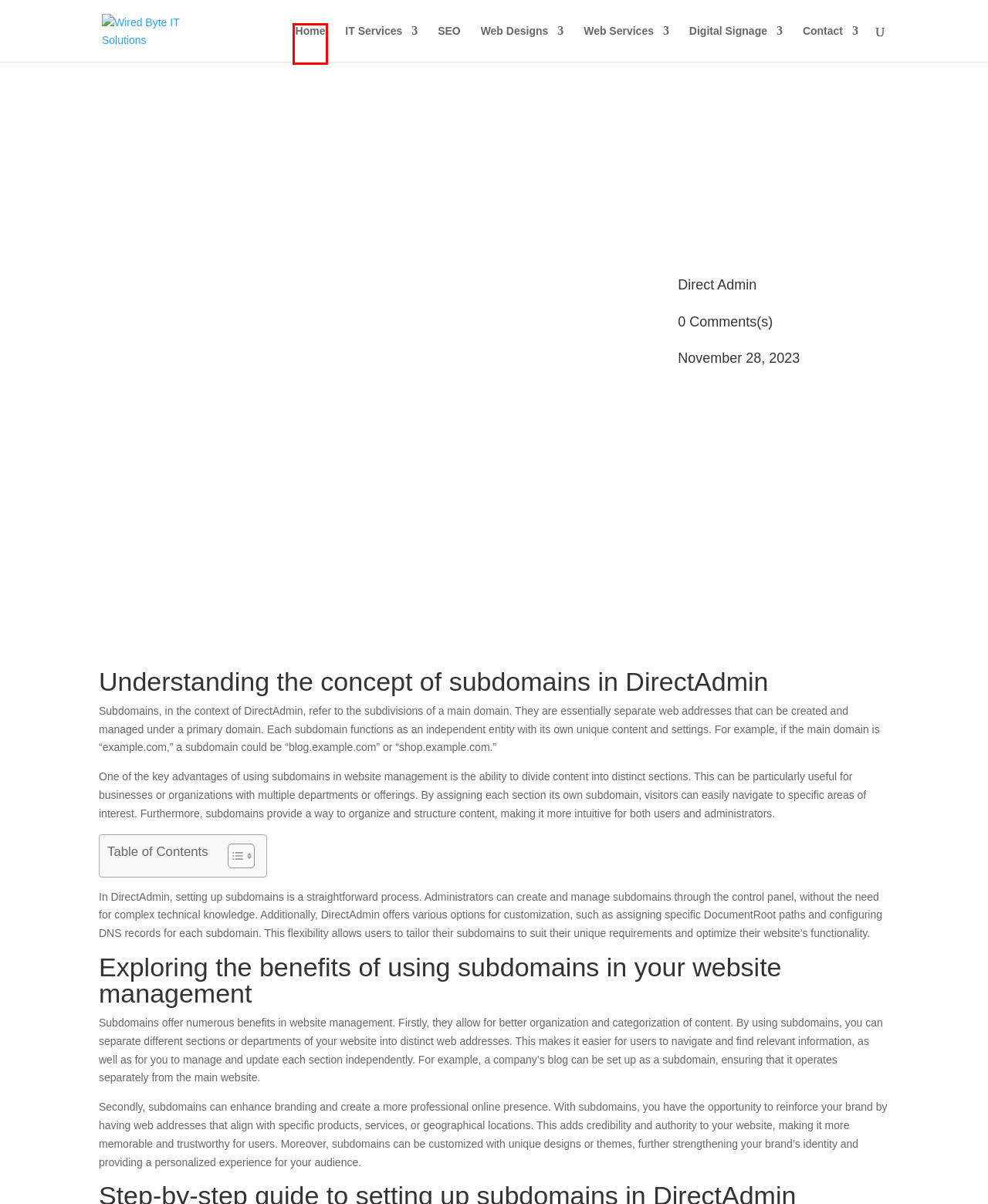Given a webpage screenshot featuring a red rectangle around a UI element, please determine the best description for the new webpage that appears after the element within the bounding box is clicked. The options are:
A. Affordable Website Design Services | Perfect Solutions
B. Dependable IT Services in Denton, TX - Wired Byte IT Solutions
C. Elevate Your Communication with Digital Signage
D. Unique and Relevant Designs for Your Business
E. Boost Your Business with Affordable Website Design & SEO Services
F. Contact Wired Byte IT for Unparalleled IT Solutions
G. Unlock Your Online Success: Boost Rankings with Local SEO
H. Direct Admin – Wired Byte IT Solutions

E